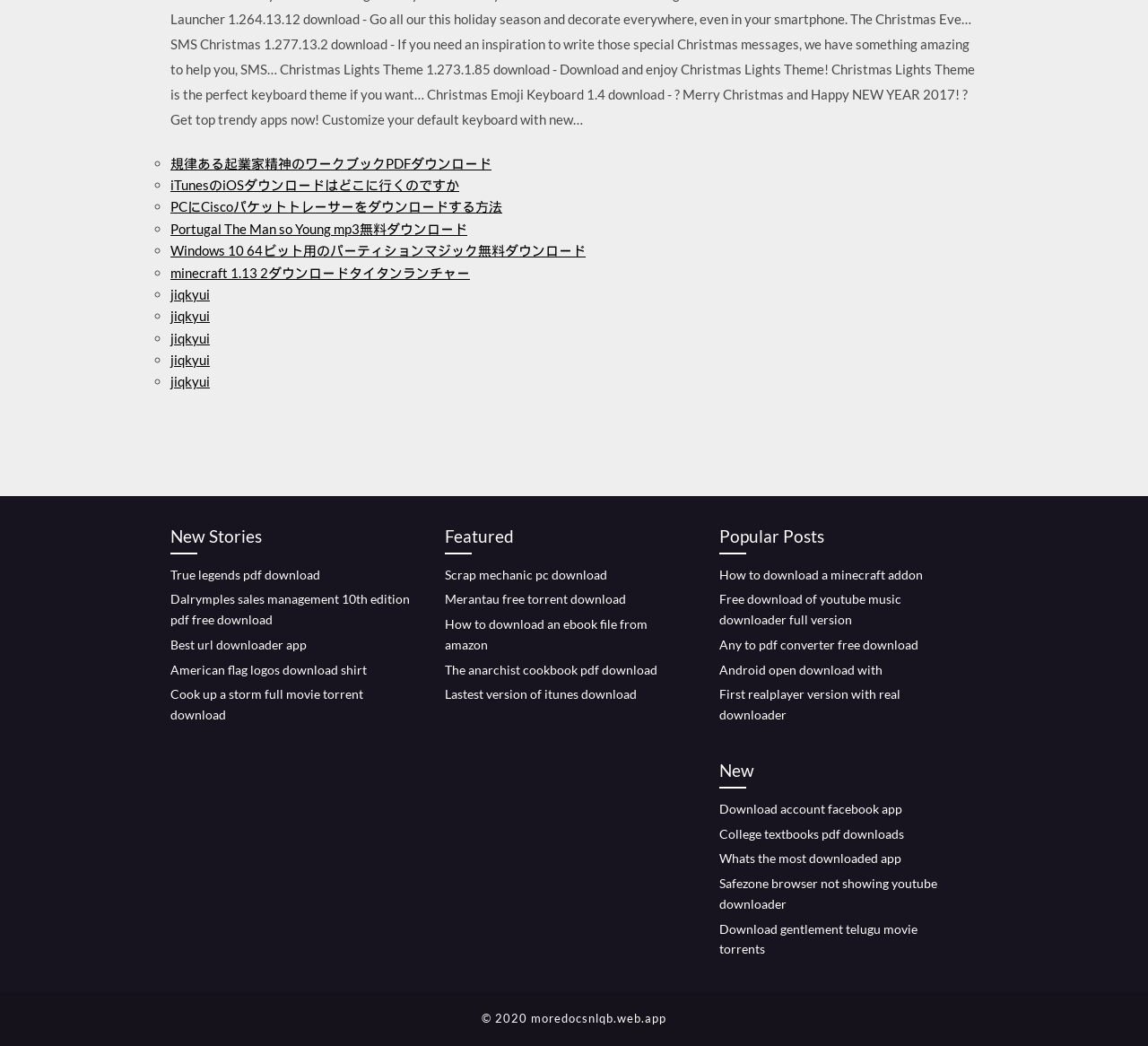Given the description College textbooks pdf downloads, predict the bounding box coordinates of the UI element. Ensure the coordinates are in the format (top-left x, top-left y, bottom-right x, bottom-right y) and all values are between 0 and 1.

[0.627, 0.789, 0.788, 0.804]